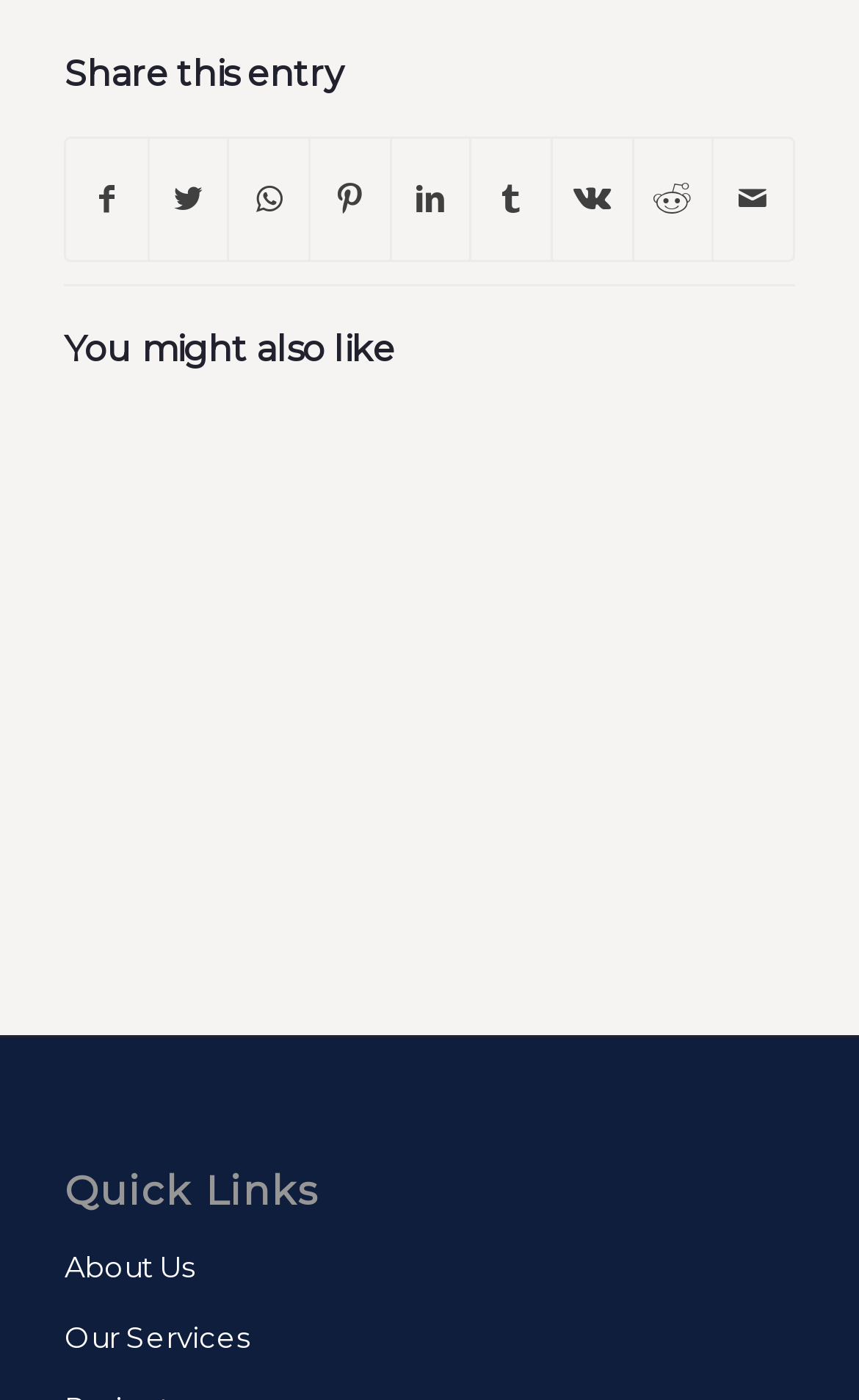Using the information shown in the image, answer the question with as much detail as possible: What is the purpose of the links at the top?

The links at the top, including 'Share on Facebook', 'Share on Twitter', and others, are for sharing the current webpage or entry on various social media platforms, indicating that the purpose of these links is to facilitate sharing.